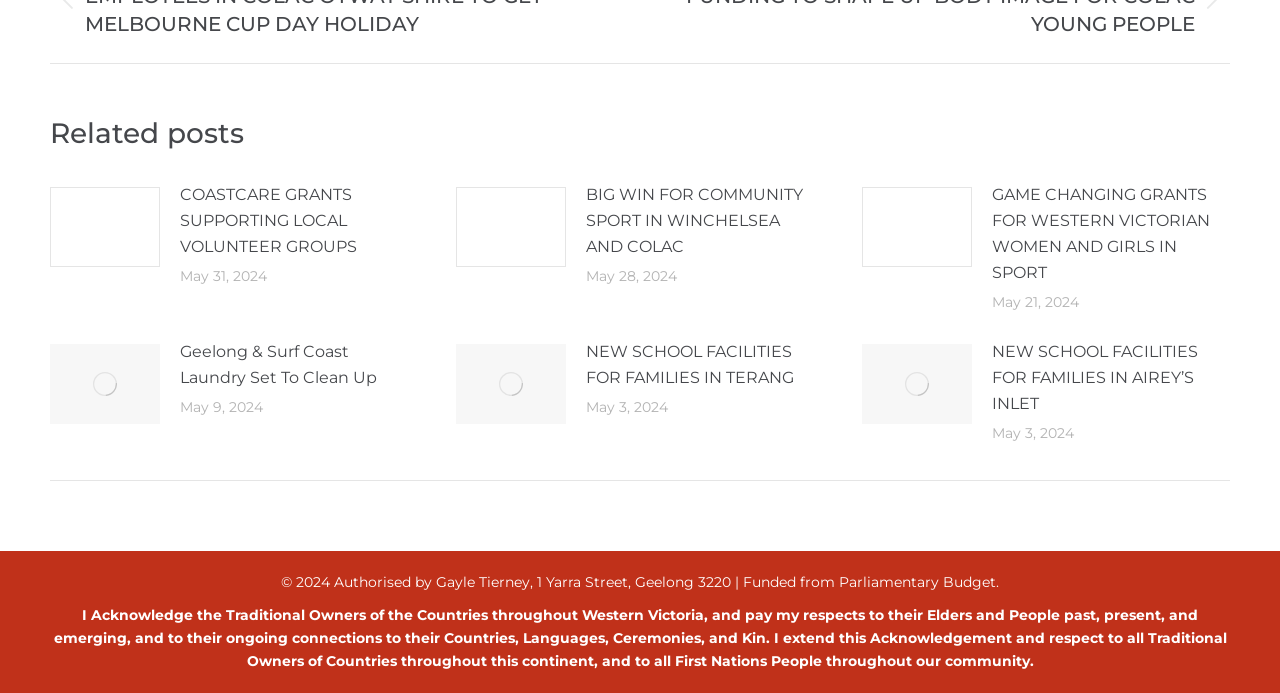What is the purpose of the text at the bottom of the page?
Look at the image and answer with only one word or phrase.

Acknowledgement of Traditional Owners